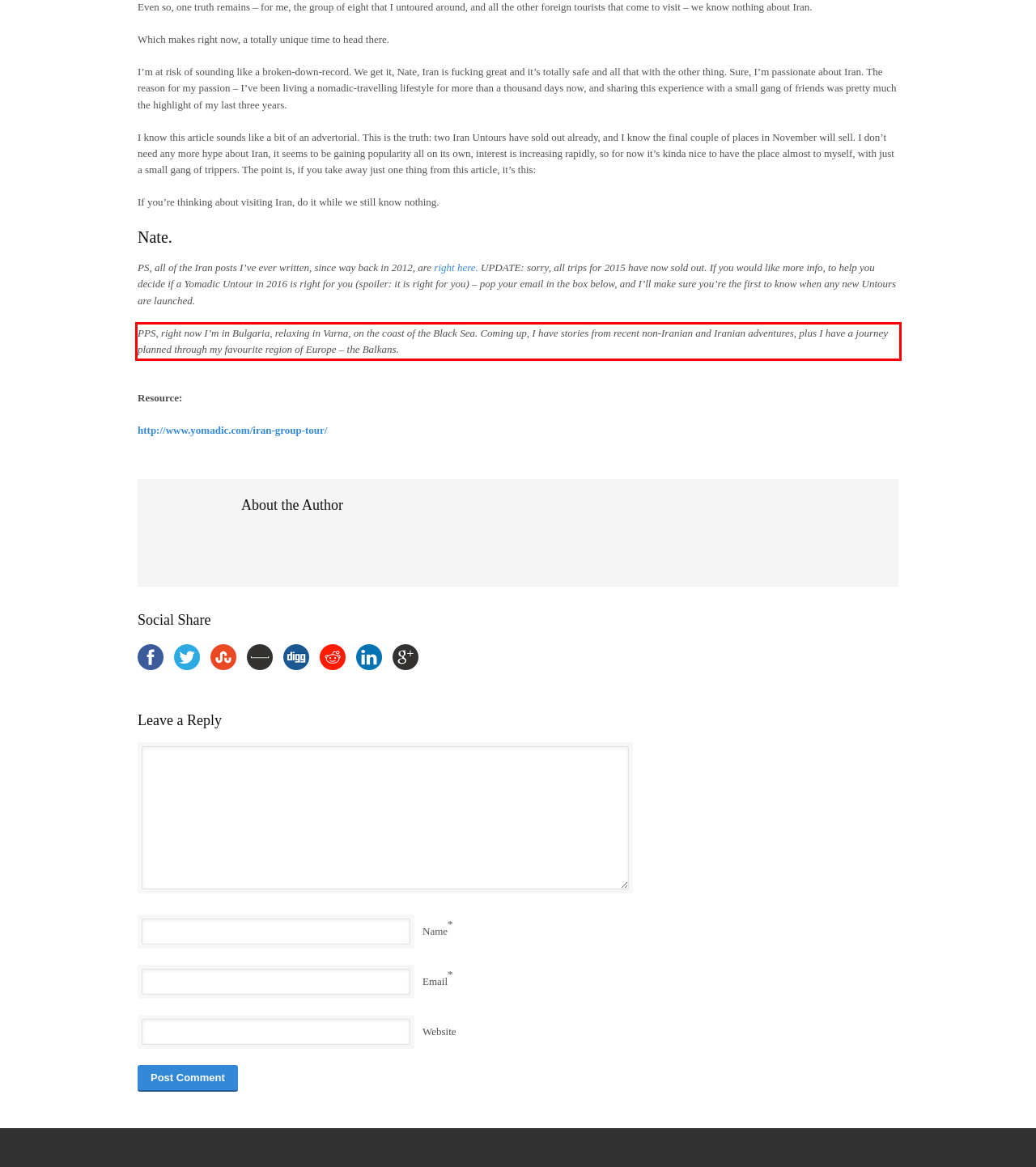Analyze the screenshot of the webpage and extract the text from the UI element that is inside the red bounding box.

PPS, right now I’m in Bulgaria, relaxing in Varna, on the coast of the Black Sea. Coming up, I have stories from recent non-Iranian and Iranian adventures, plus I have a journey planned through my favourite region of Europe – the Balkans.